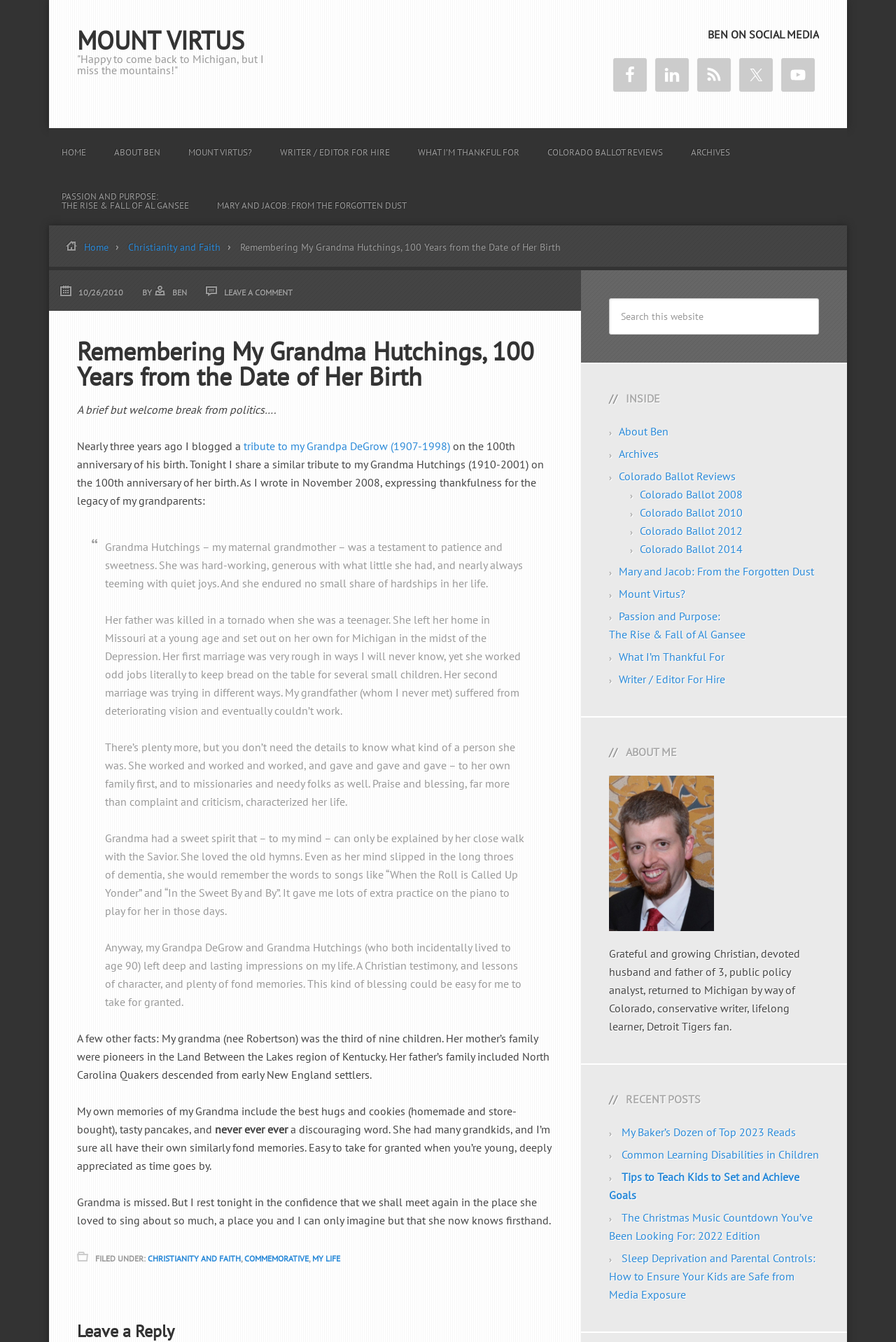What is the name of the grandma being remembered?
Analyze the screenshot and provide a detailed answer to the question.

The article is titled 'Remembering My Grandma Hutchings, 100 Years from the Date of Her Birth', and the text mentions 'my Grandma Hutchings (1910-2001)'.